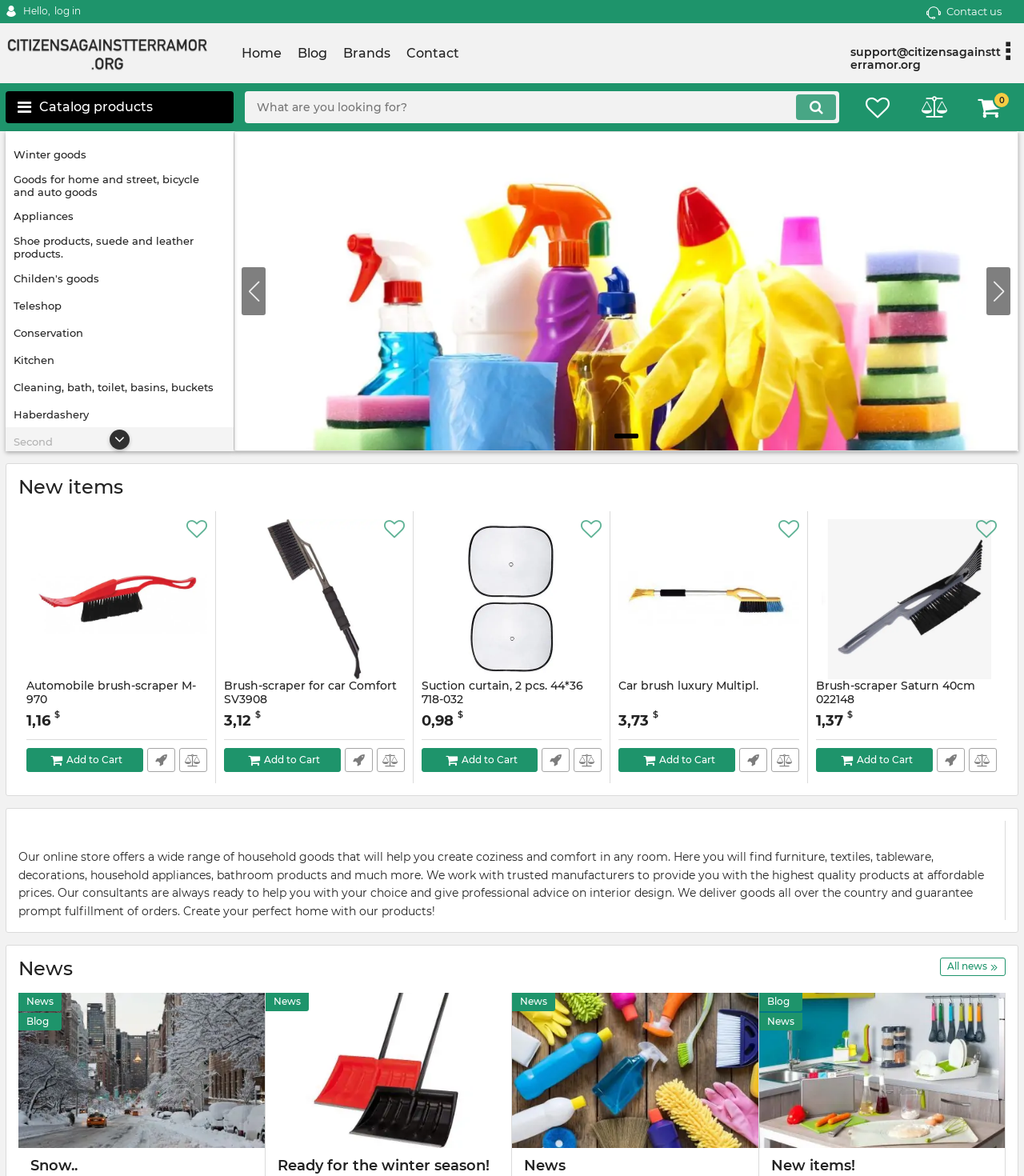How many links are there on the webpage?
Based on the screenshot, answer the question with a single word or phrase.

29